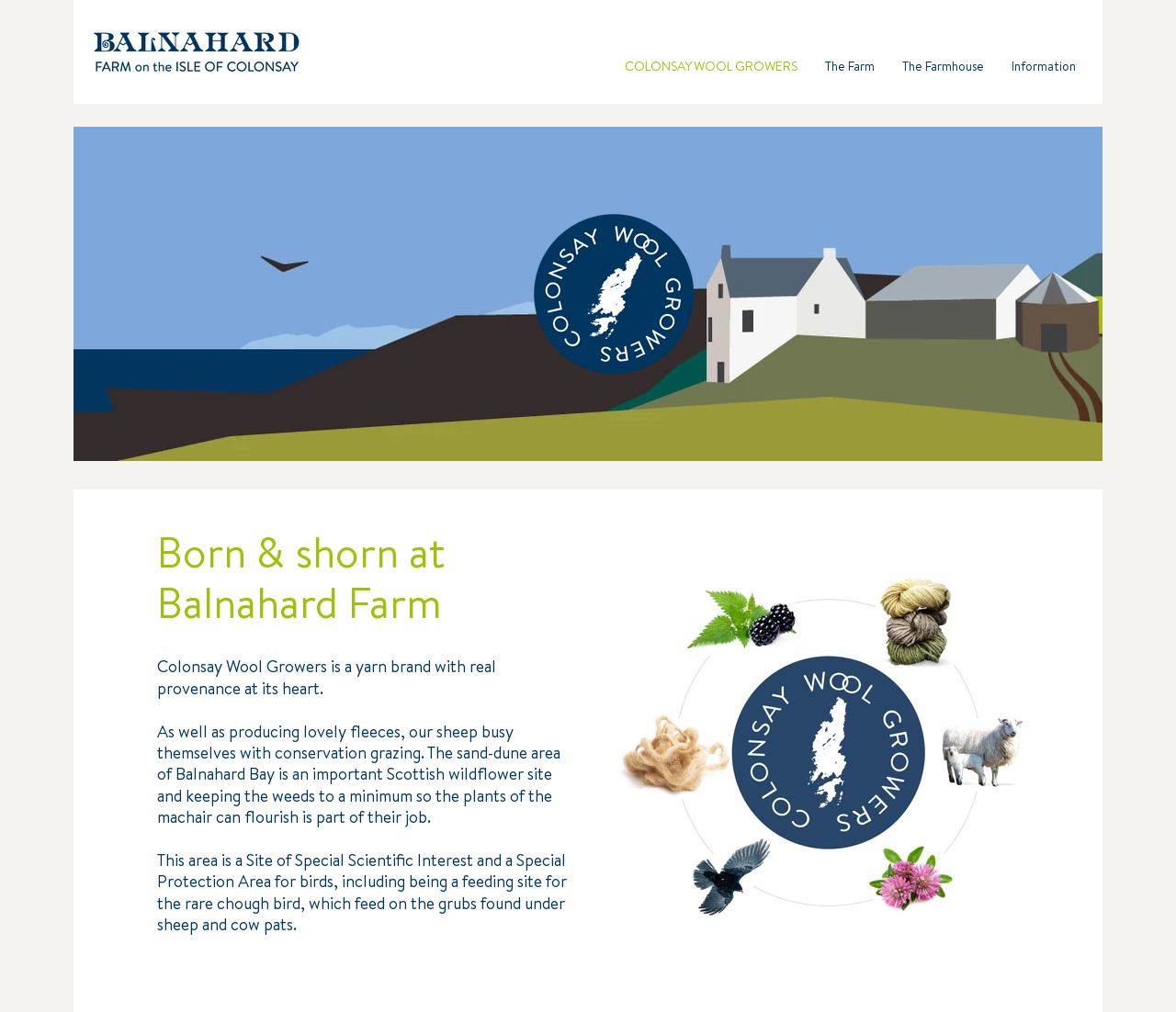What is the name of the bird that feeds on grubs?
Please give a well-detailed answer to the question.

The StaticText element mentions that the area is a feeding site for the rare chough bird, which feeds on the grubs found under sheep and cow pats.